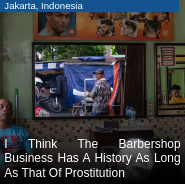Explain the details of the image you are viewing.

In this captivating scene from a barbershop located in Jakarta, Indonesia, we see a striking reflection of the dual worlds often found in bustling urban environments. The image features a barber at work, skillfully grooming a customer amidst the backdrop of a vibrant, everyday street scene. Posters and photographs adorn the walls, highlighting the cultural significance and history of barbershops, which, as the caption suggests, may rival even the long-standing practices found in other industries. The juxtaposition of the tranquil barbershop setting against the lively street suggests a place where personal grooming and local life intersect, offering both residents and passersby a glimpse into the essence of community and self-care. The thought-provoking statement accompanying the image invites viewers to consider the deep-rooted connections between barbershops and societal norms, prompting reflection on the role such spaces play in the fabric of urban life.